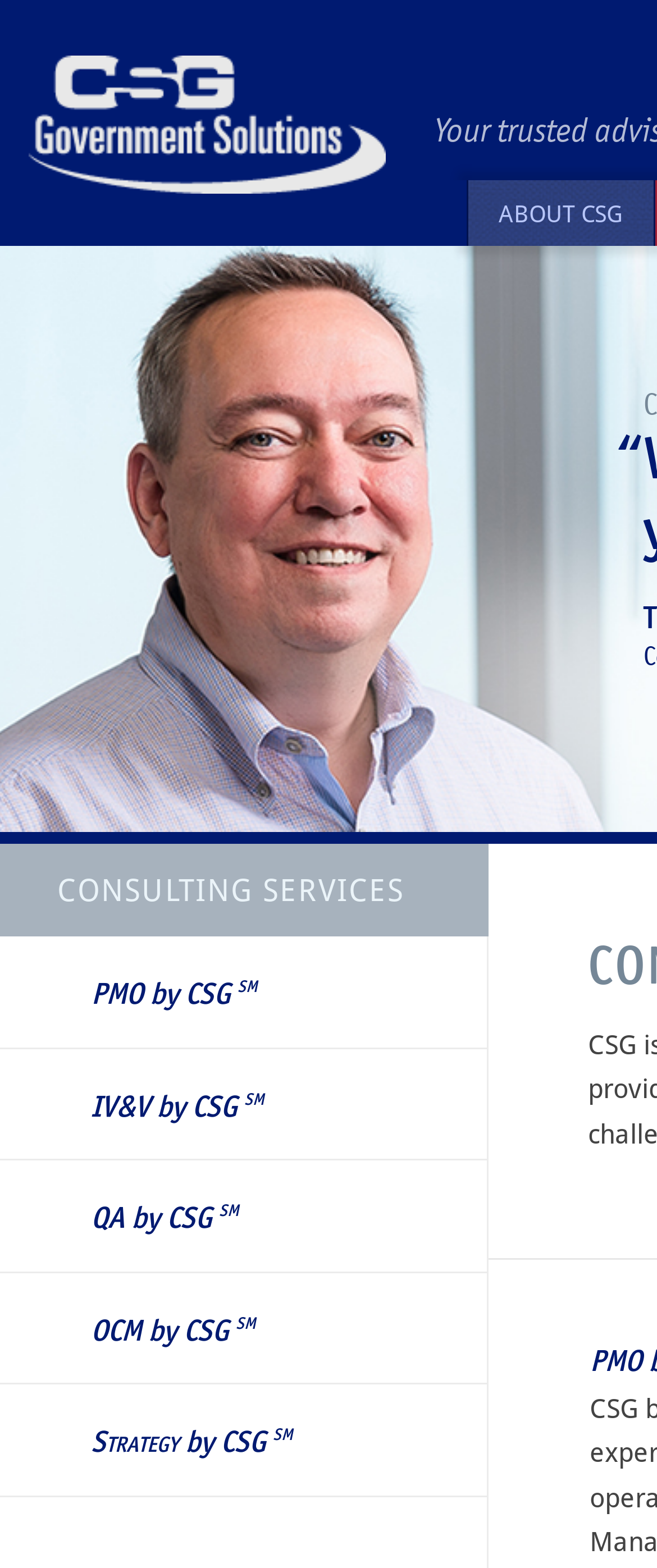Please locate the UI element described by "About CSG" and provide its bounding box coordinates.

[0.713, 0.115, 0.995, 0.157]